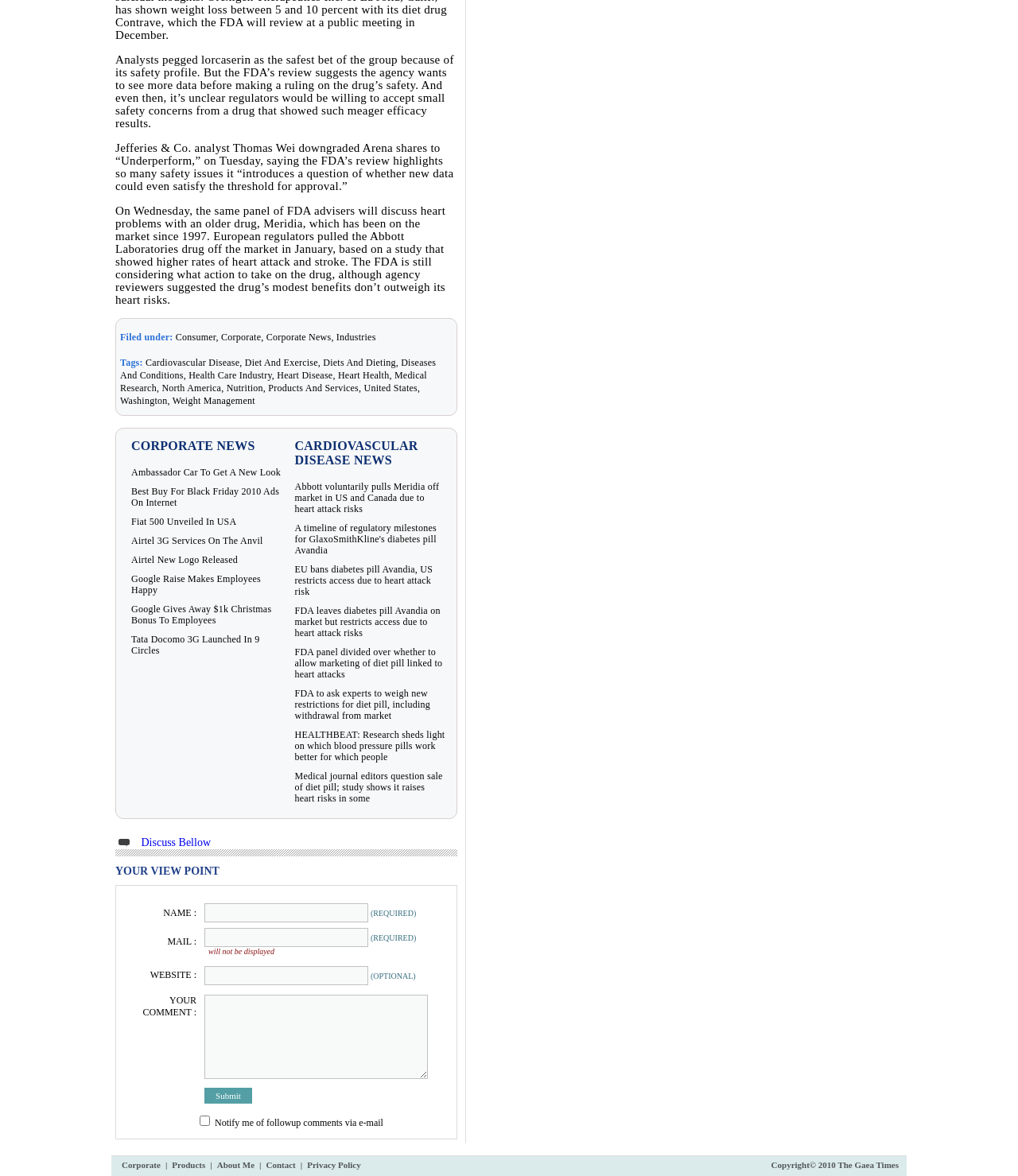Given the description "Airtel New Logo Released", provide the bounding box coordinates of the corresponding UI element.

[0.129, 0.471, 0.234, 0.481]